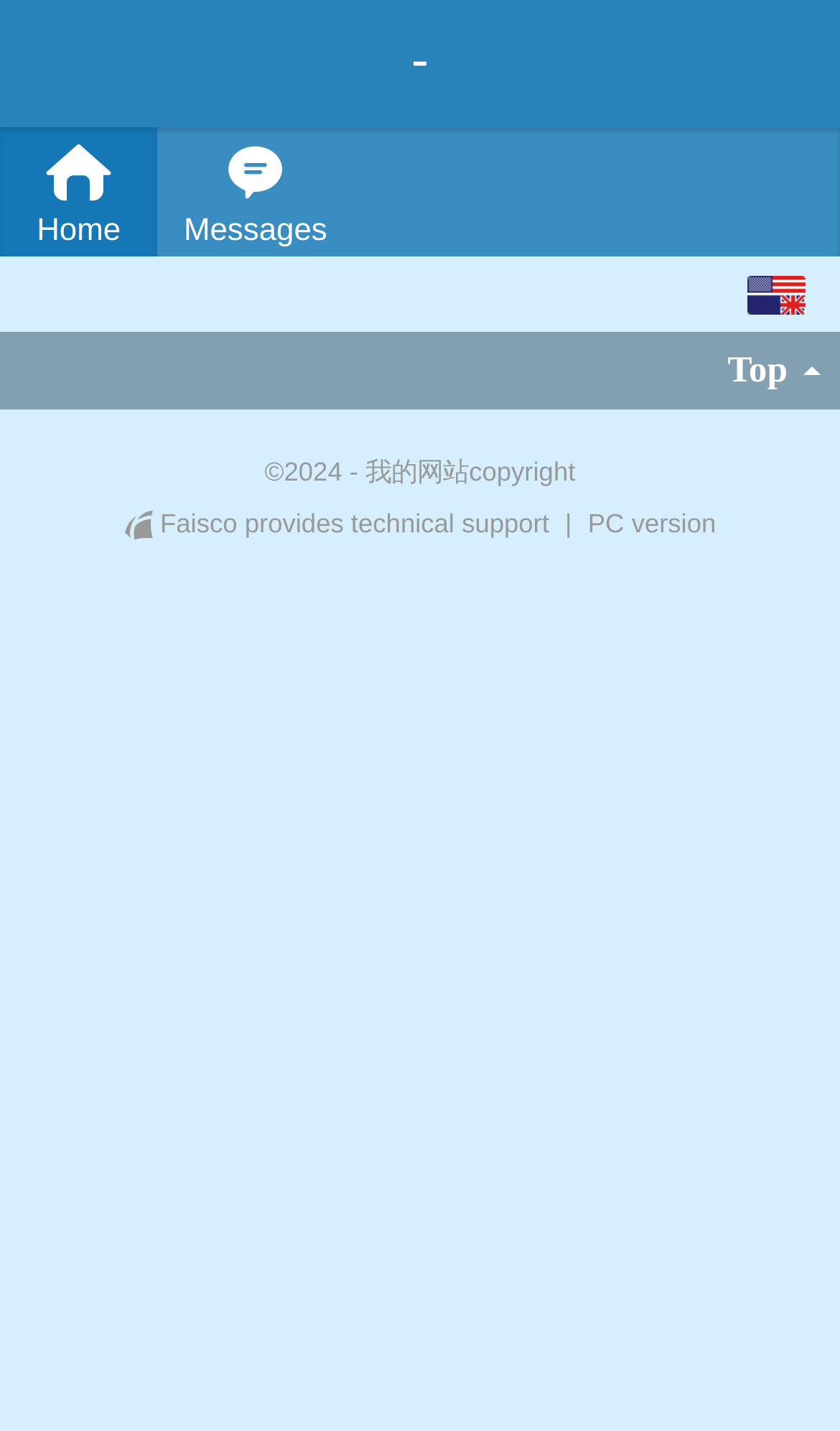Based on the visual content of the image, answer the question thoroughly: What is the copyright year of the website?

The copyright information is located at the bottom of the webpage, and it is written as '© 2024 - 我的网站 copyright', which indicates that the copyright year is 2024.